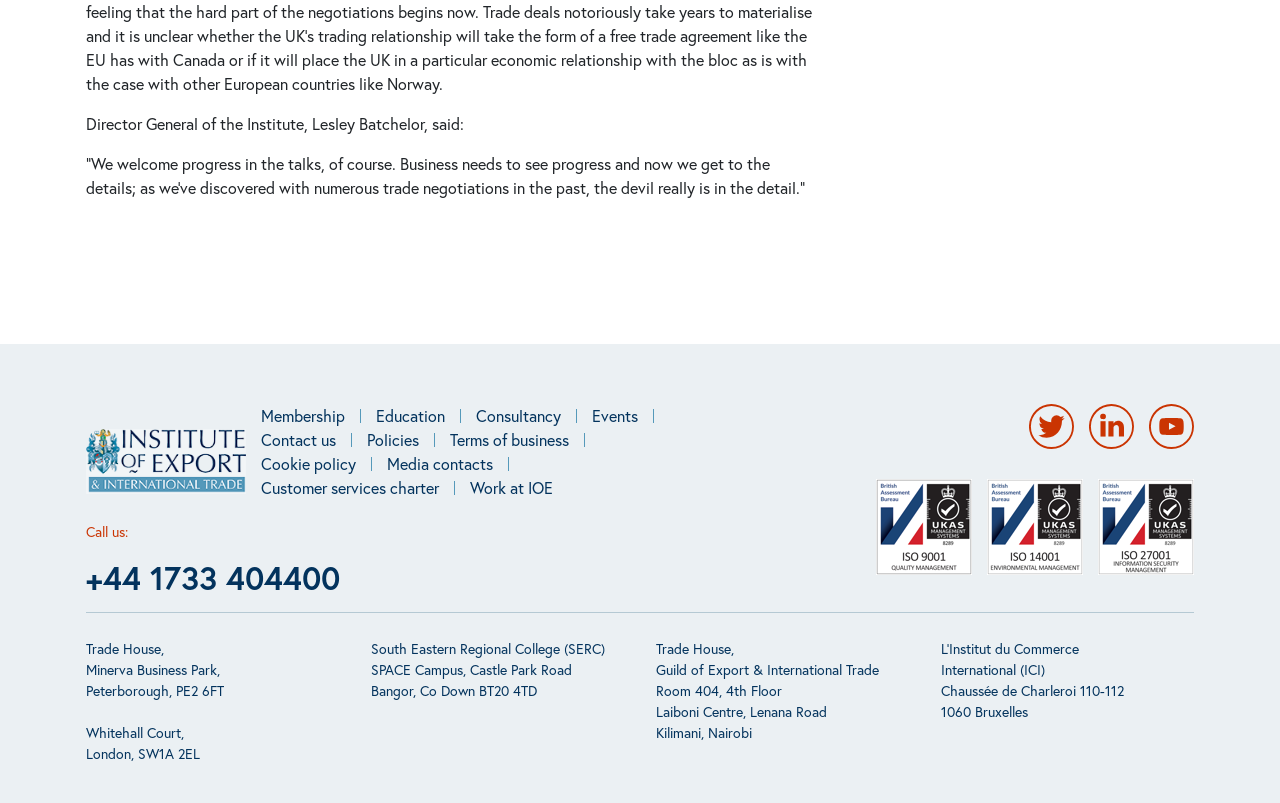Please find the bounding box coordinates of the element that you should click to achieve the following instruction: "Click the IOE Logo". The coordinates should be presented as four float numbers between 0 and 1: [left, top, right, bottom].

[0.067, 0.534, 0.204, 0.616]